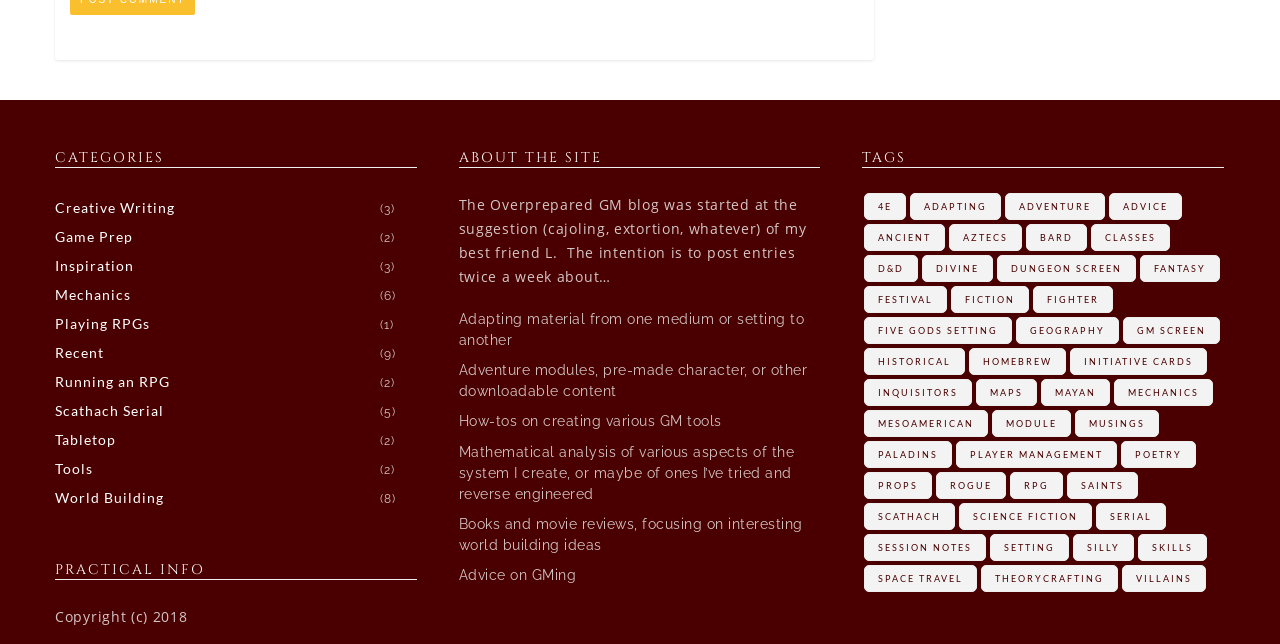What is the name of the blog?
Please elaborate on the answer to the question with detailed information.

I found the answer by looking at the 'ABOUT THE SITE' section, where it says 'The Overprepared GM blog was started at the suggestion (cajoling, extortion, whatever) of my best friend L.'